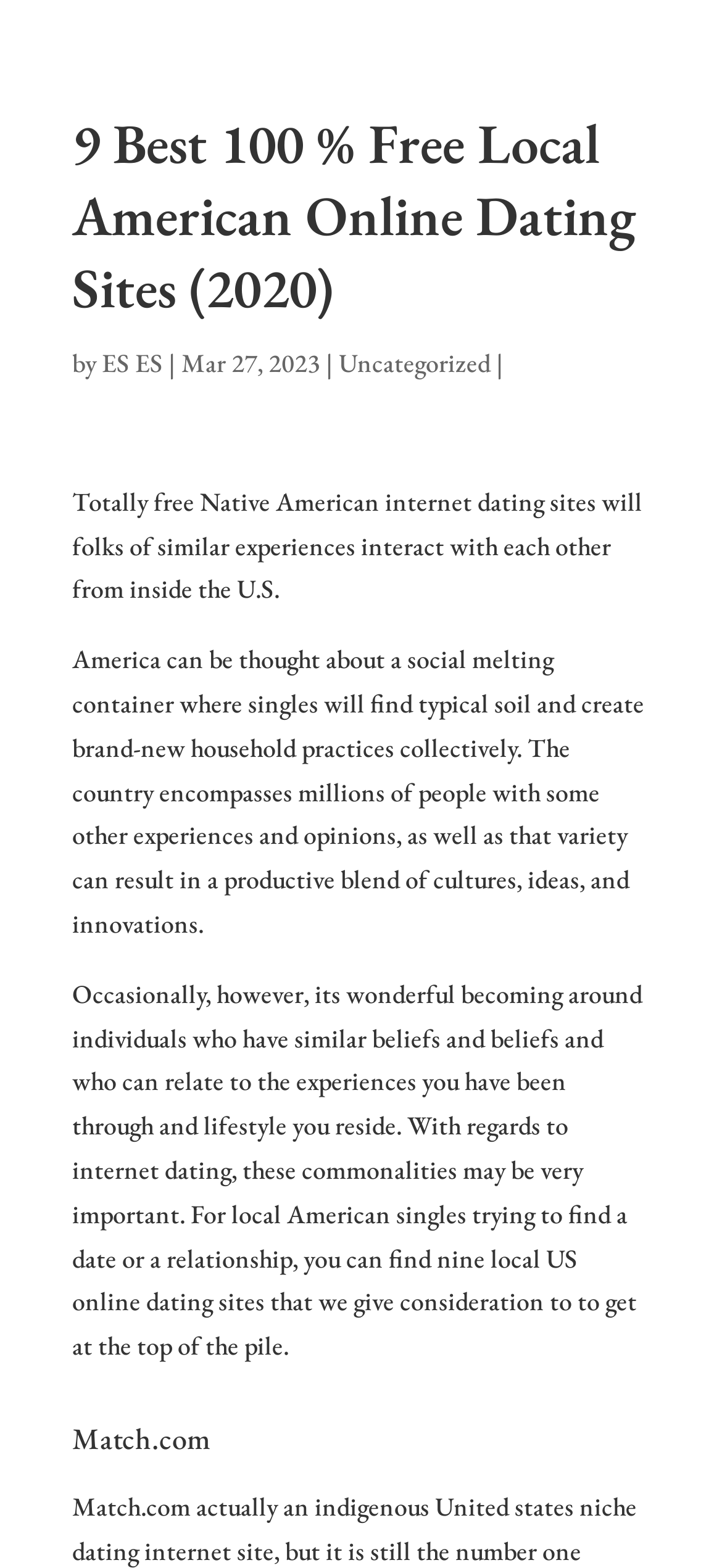Can you find and provide the main heading text of this webpage?

9 Best 100 % Free Local American Online Dating Sites (2020)